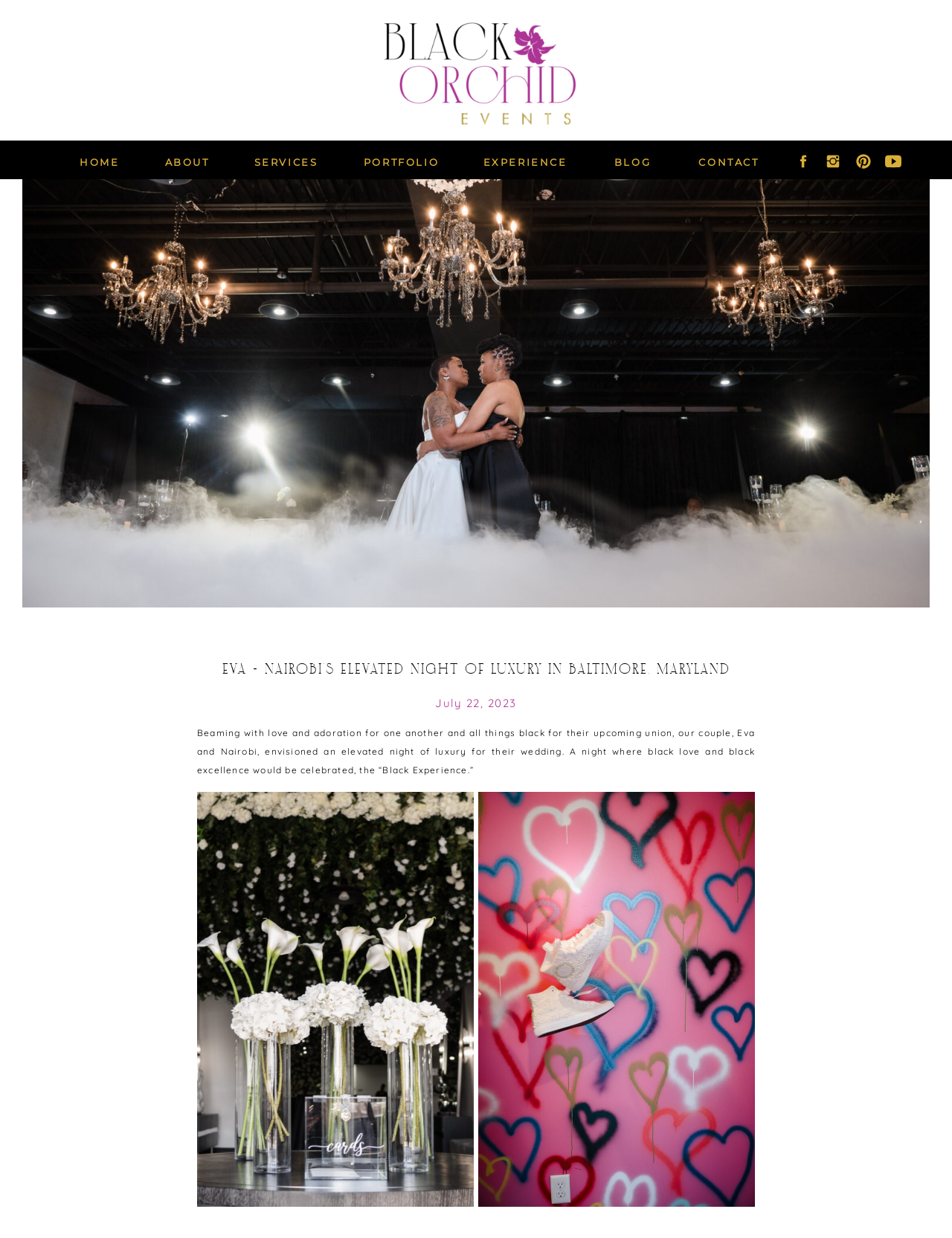Give an in-depth explanation of the webpage layout and content.

This webpage appears to be a wedding event page, specifically showcasing Eva and Nairobi's elevated night of luxury in Baltimore, Maryland. At the top of the page, there is a navigation menu with seven links, each accompanied by a static text label, including "PORTFOLIO", "BLOG", "EXPERIENCE", "SERVICES", "ABOUT", "HOME", and "CONTACT". These links are evenly spaced and span across the top of the page.

Below the navigation menu, there is a large image that takes up most of the width of the page, showcasing the wedding event. Above this image, there is a heading that reads "EVA + NAIROBI’S ELEVATED NIGHT OF LUXURY IN BALTIMORE, MARYLAND". 

To the right of the heading, there is a date "July 22, 2023". Below the heading, there is a paragraph of text that describes the wedding event, stating that it's a celebration of black love and black excellence. 

The page also features two large figures, each containing an image, placed side by side below the paragraph of text. These images likely showcase the wedding event or the couple. Overall, the page has a clean and elegant design, with a focus on showcasing the wedding event and its details.